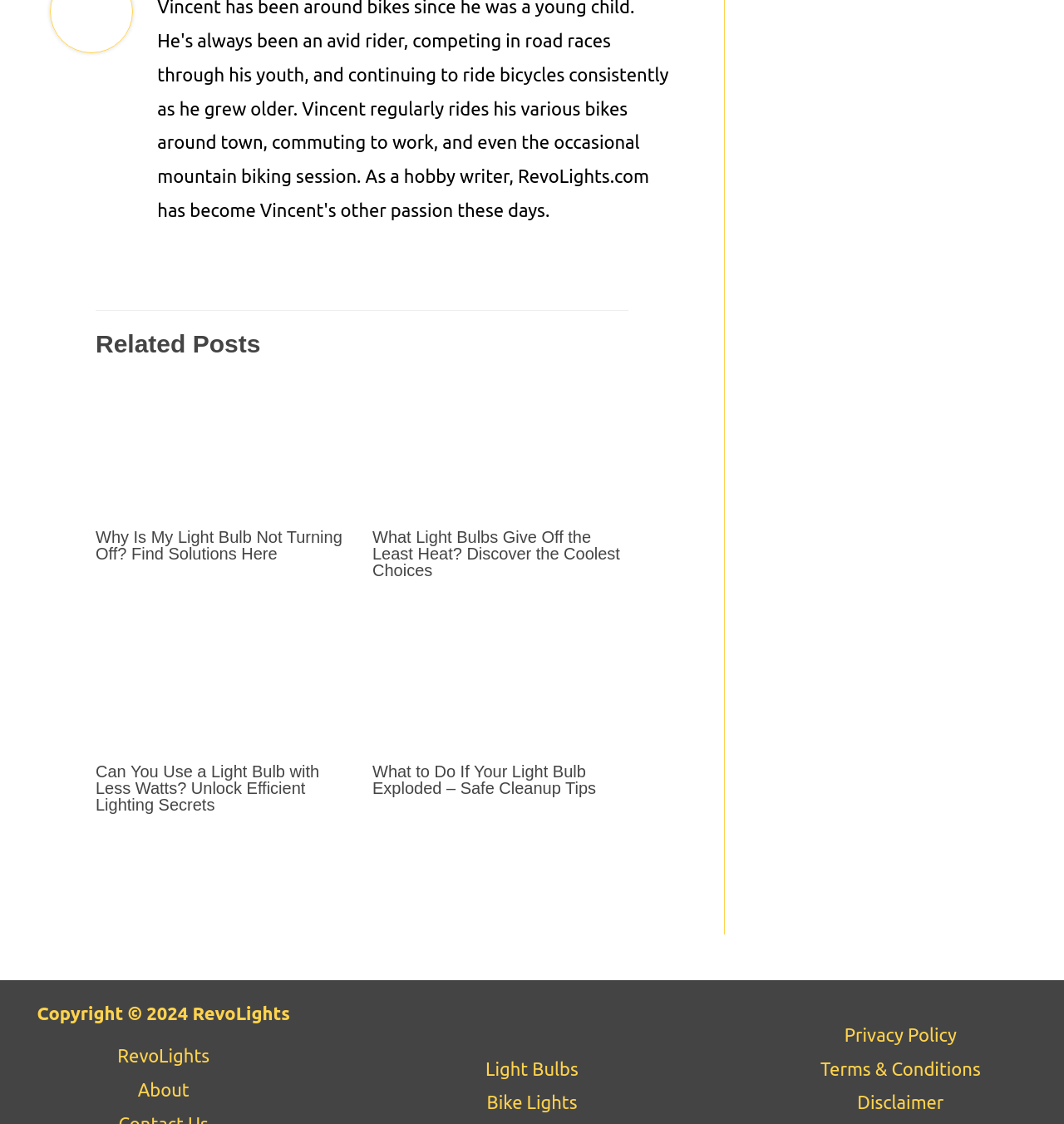Using the provided element description: "Disclaimer", identify the bounding box coordinates. The coordinates should be four floats between 0 and 1 in the order [left, top, right, bottom].

[0.806, 0.972, 0.887, 0.99]